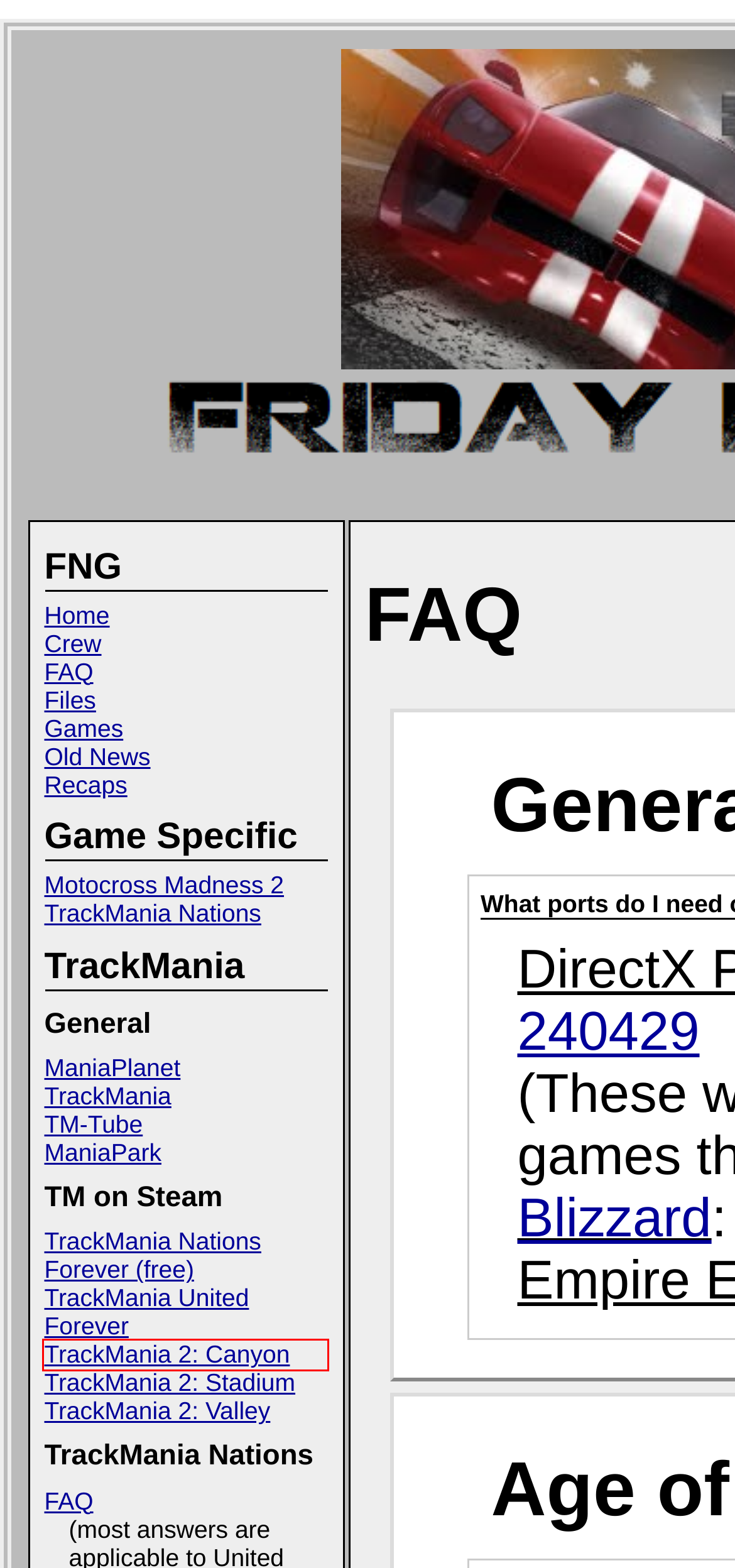Given a webpage screenshot with a red bounding box around a UI element, choose the webpage description that best matches the new webpage after clicking the element within the bounding box. Here are the candidates:
A. Home page - ManiaPark
B. TMX - TrackMania Track Exchange!
C. TrackMania² Canyon on Steam
D. Trackmania and Shootmania... Easy to play! - Maniaplanet
E. Blizzard Entertainment
F. .: Mania Zones :.
G. Home » TM2 - ManiaExchange
H. TMTube Archive

C